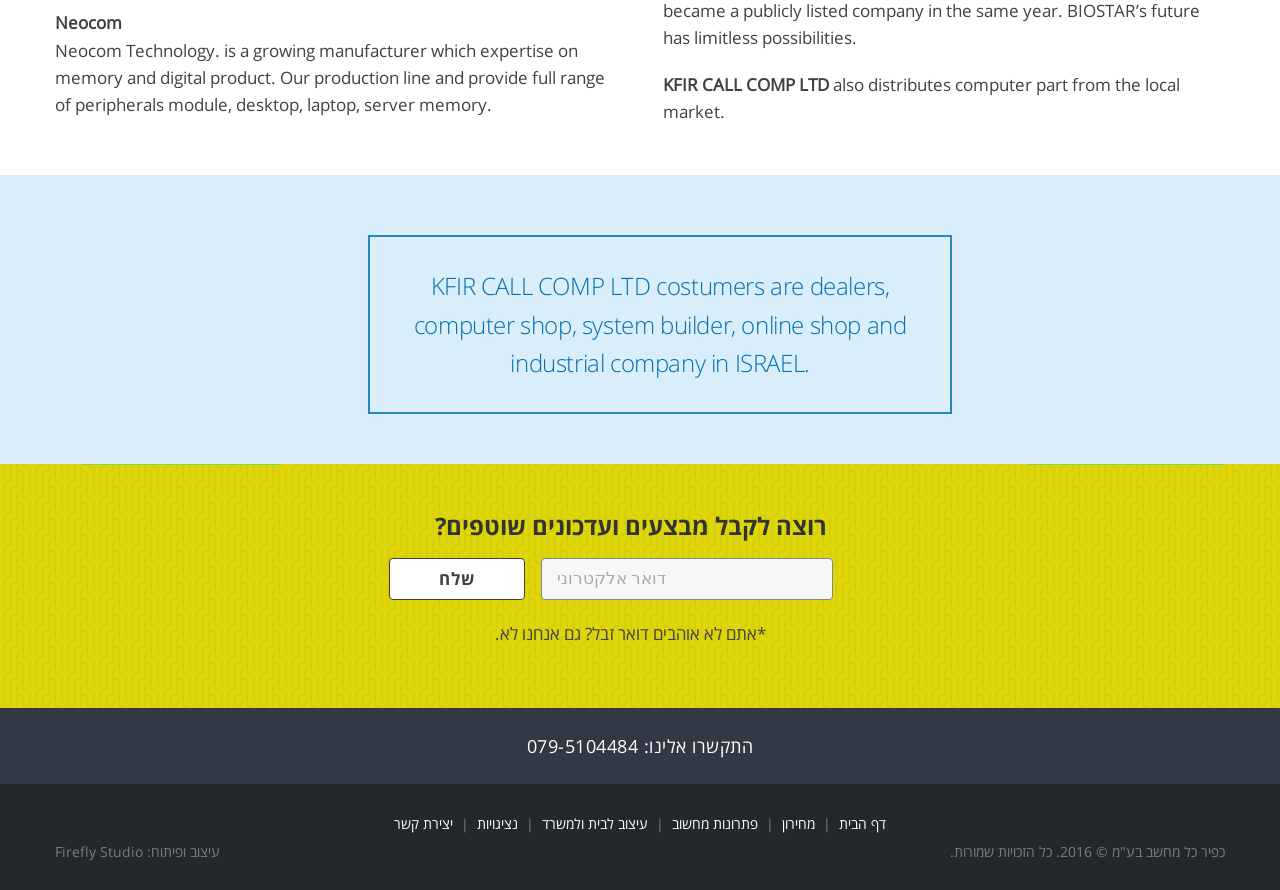Please identify the bounding box coordinates of the clickable area that will allow you to execute the instruction: "visit 'מחירון'".

[0.611, 0.915, 0.637, 0.936]